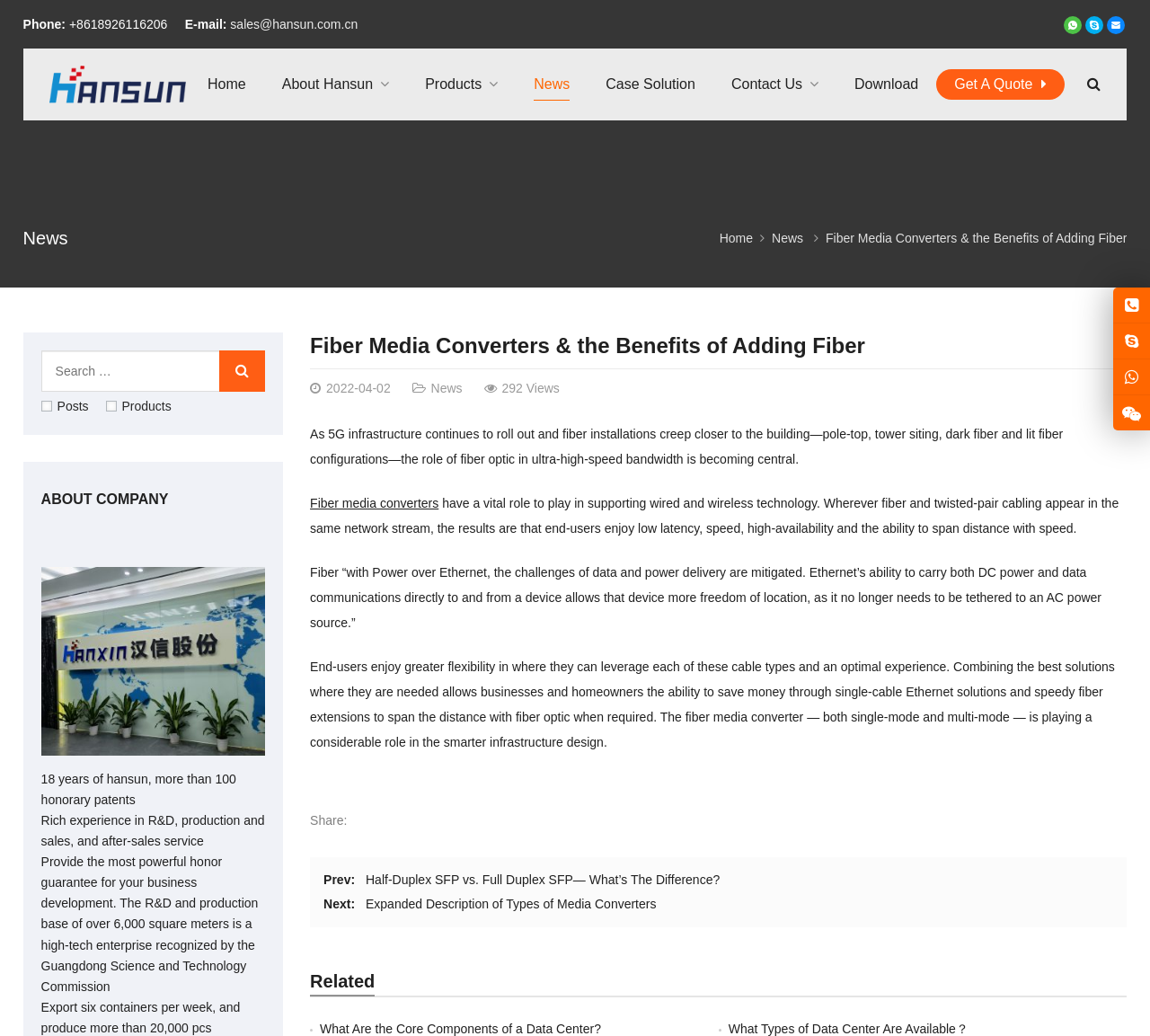Please determine the bounding box coordinates, formatted as (top-left x, top-left y, bottom-right x, bottom-right y), with all values as floating point numbers between 0 and 1. Identify the bounding box of the region described as: Fiber media converters

[0.27, 0.479, 0.381, 0.493]